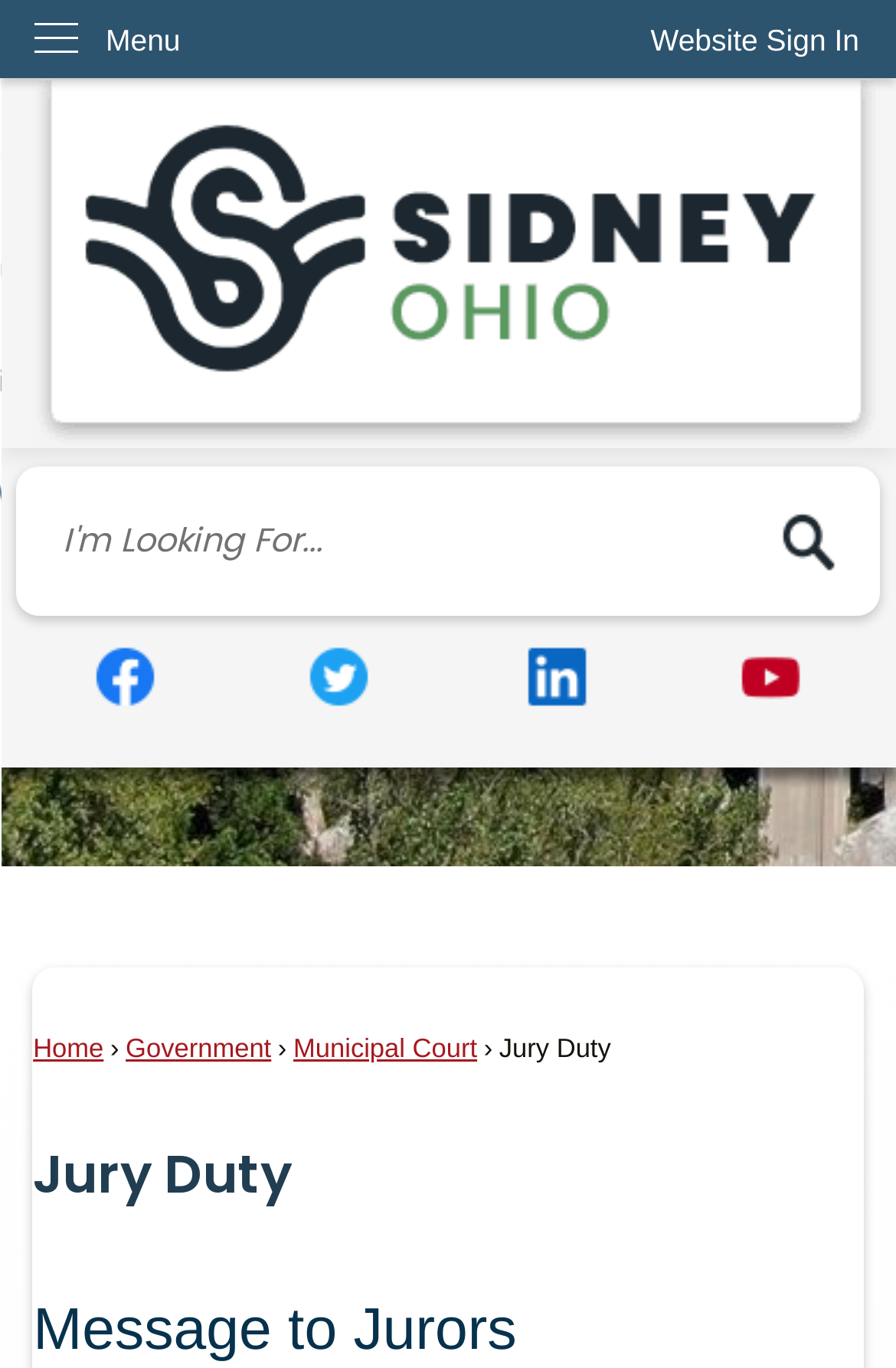What is the purpose of this webpage? Using the information from the screenshot, answer with a single word or phrase.

Pay for waiverable offenses